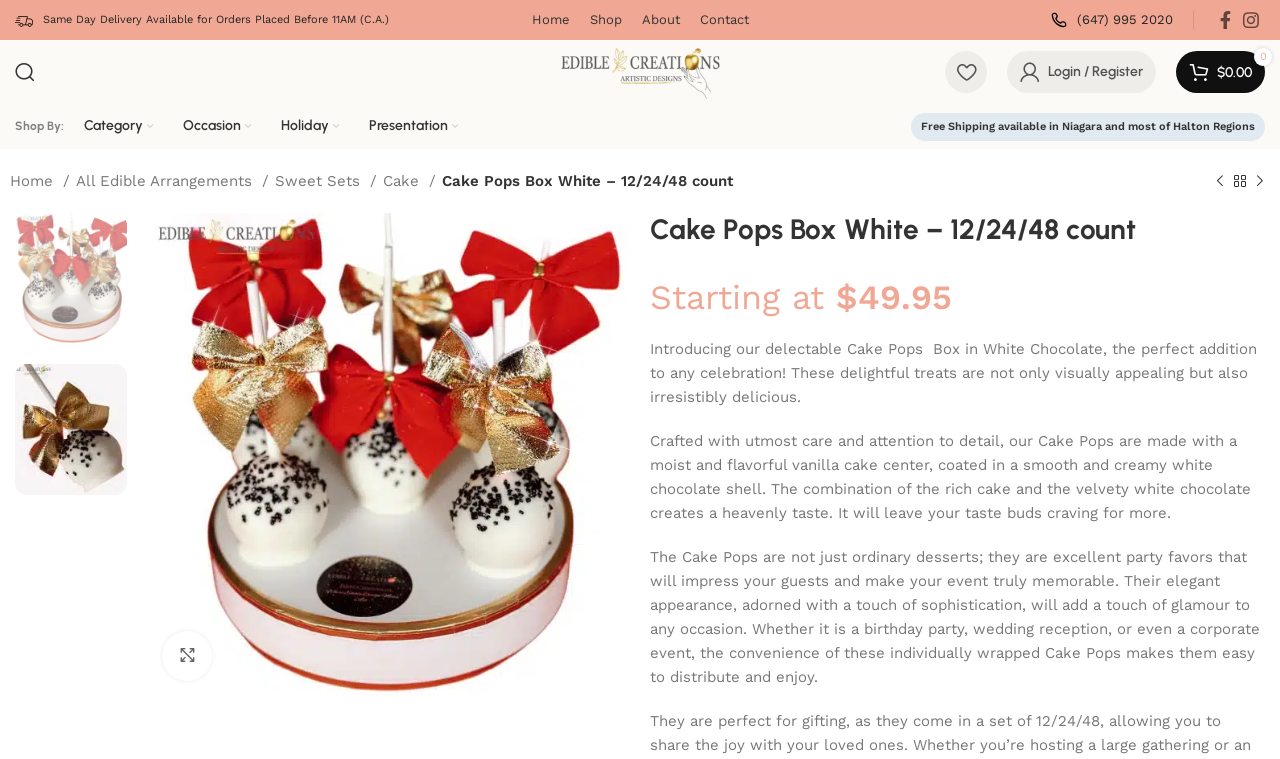Highlight the bounding box coordinates of the element that should be clicked to carry out the following instruction: "Click on the 'Home' link". The coordinates must be given as four float numbers ranging from 0 to 1, i.e., [left, top, right, bottom].

[0.415, 0.0, 0.445, 0.053]